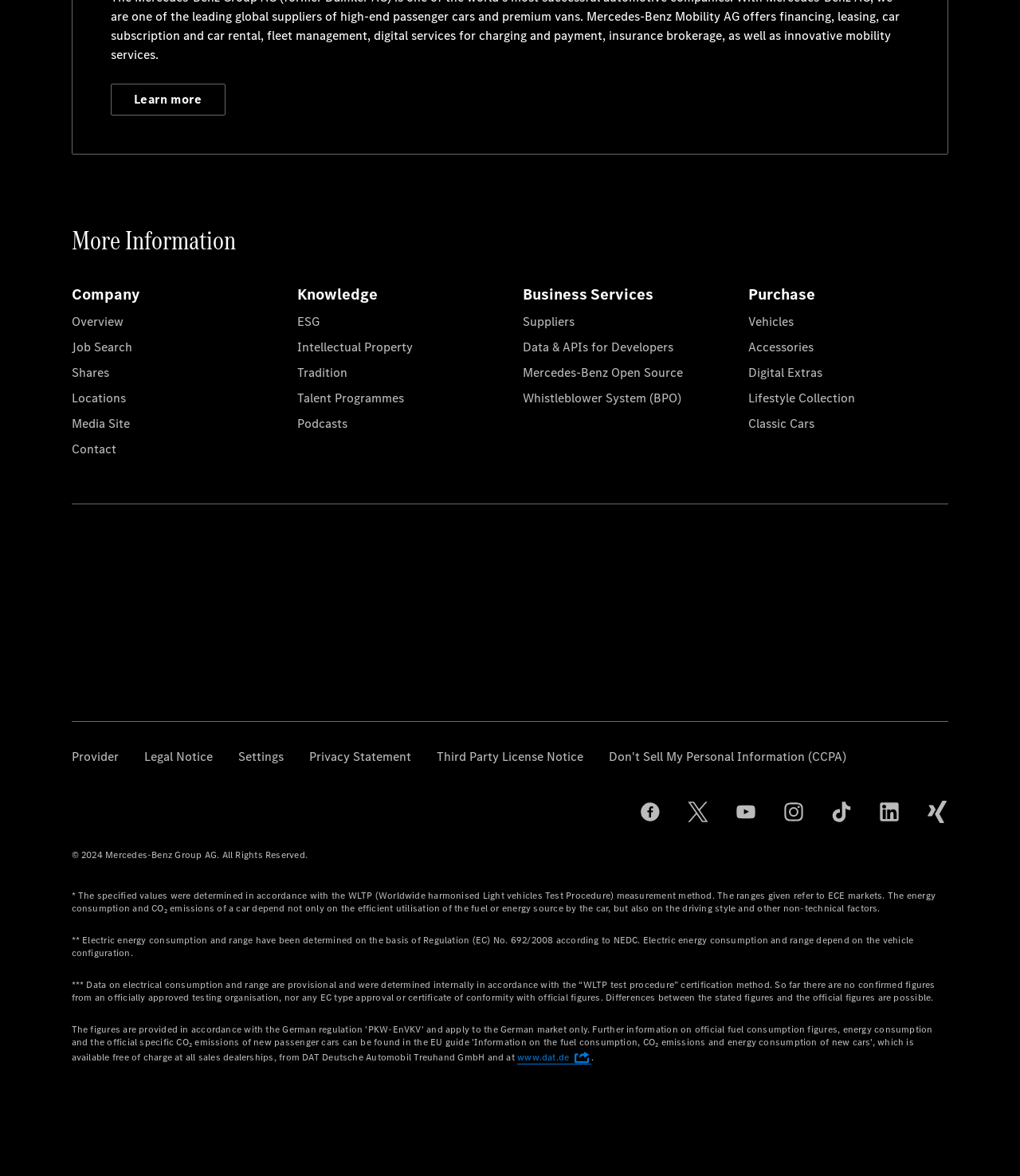What services does the company offer?
Please give a detailed and elaborate answer to the question based on the image.

The services offered by the company are mentioned in the StaticText element with ID 2909, which describes the company as offering financing, leasing, car subscription, car rental, fleet management, digital services for charging and payment, insurance brokerage, as well as innovative mobility services.